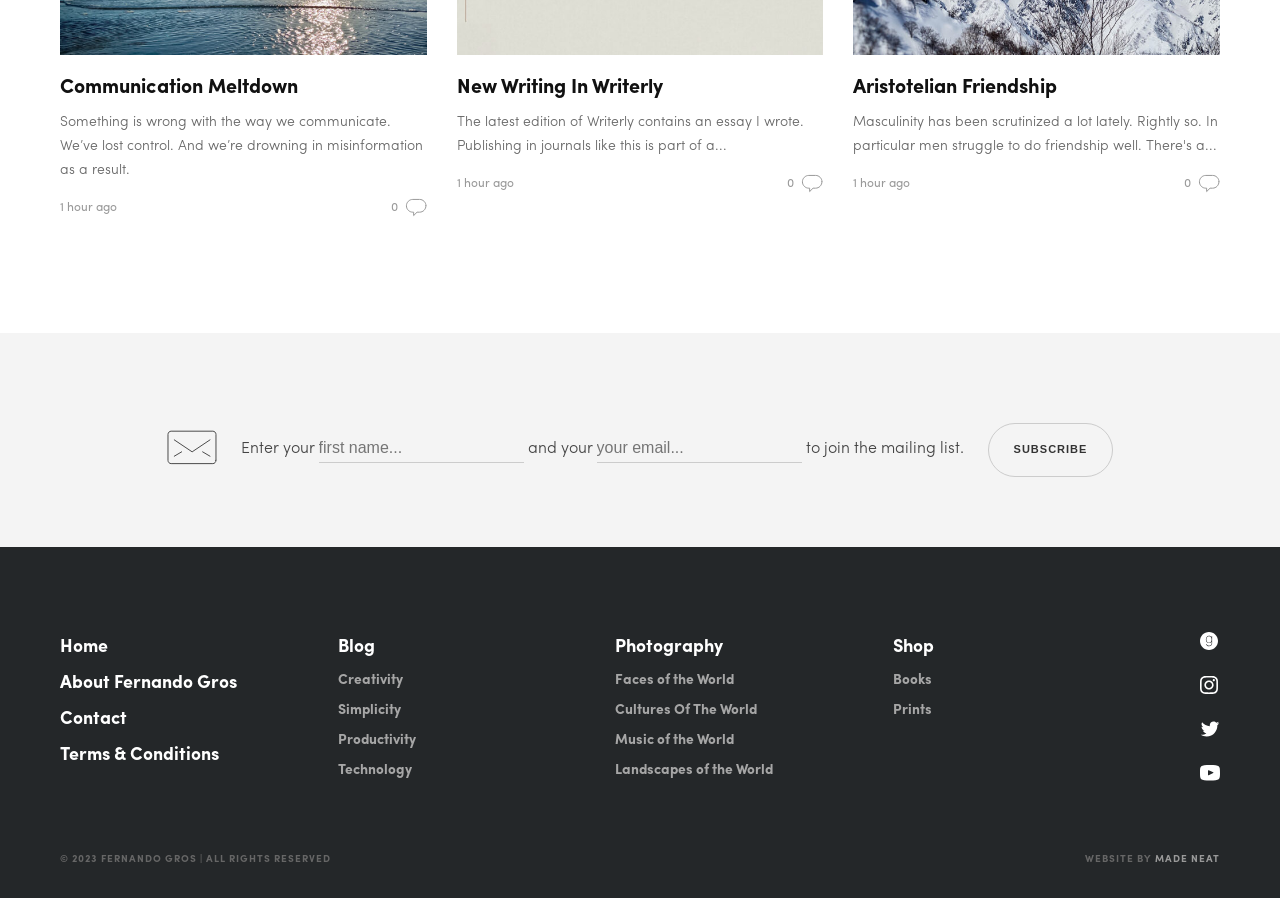Determine the bounding box coordinates of the area to click in order to meet this instruction: "Browse the 'Photography' section".

[0.48, 0.698, 0.565, 0.738]